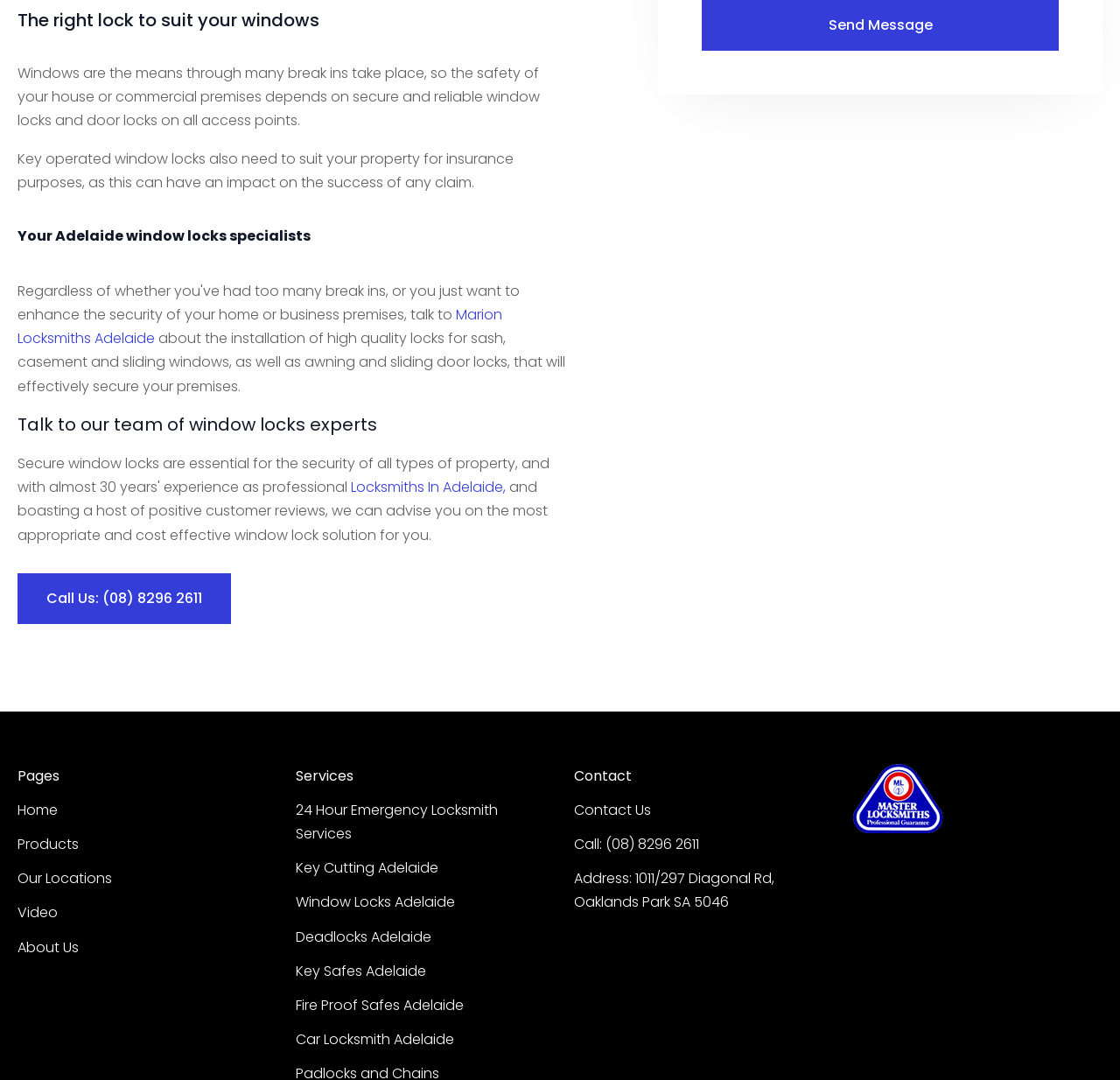Find the bounding box coordinates of the clickable region needed to perform the following instruction: "Click on the 'Celia Russell' link". The coordinates should be provided as four float numbers between 0 and 1, i.e., [left, top, right, bottom].

None